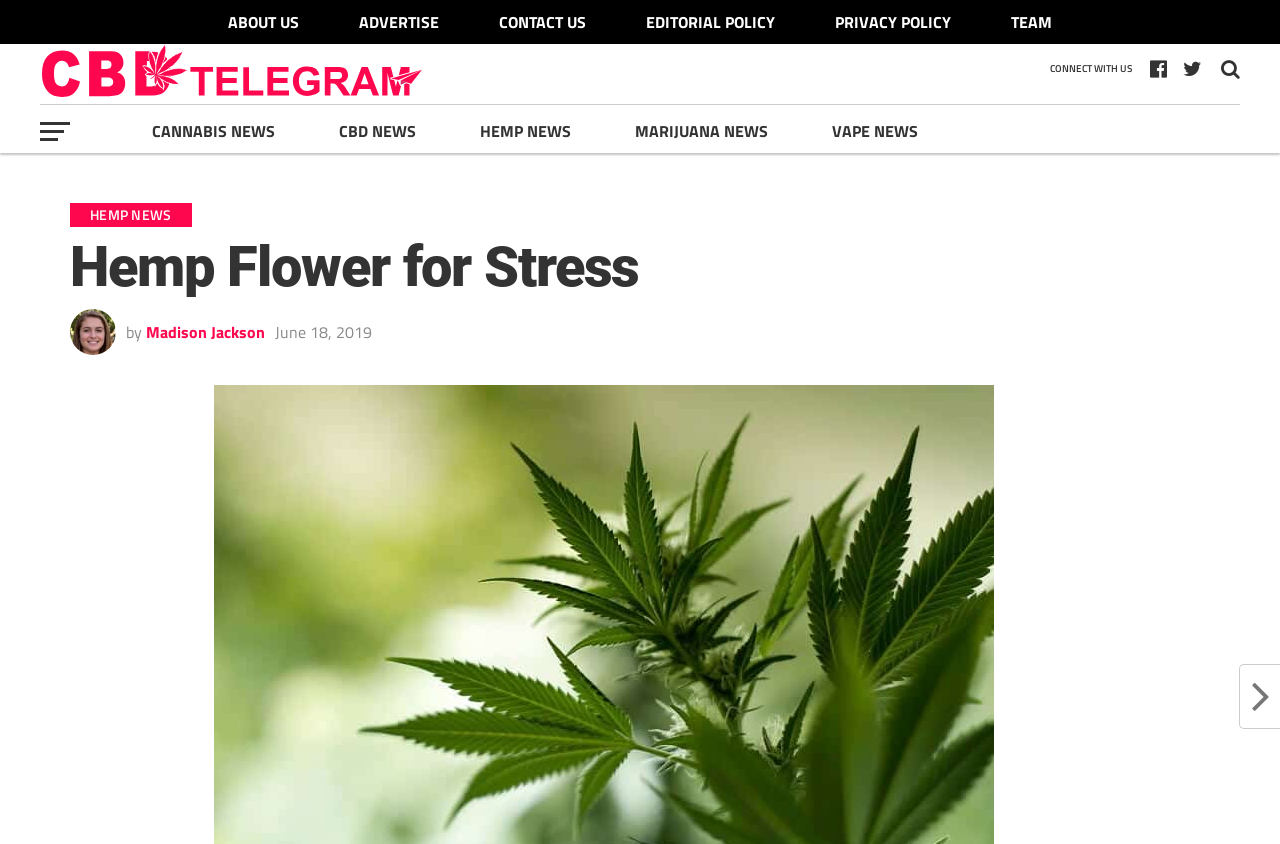Describe in detail what you see on the webpage.

The webpage is about hemp flower and its relation to stress and anxiety relief, with a focus on CBD. At the top, there are six links: "ABOUT US", "ADVERTISE", "CONTACT US", "EDITORIAL POLICY", "PRIVACY POLICY", and "TEAM", aligned horizontally and evenly spaced. Below these links, there is a prominent link "CBD Telegram" with an accompanying image on the left. 

On the right side, there is a section labeled "CONNECT WITH US". Below this section, there are five links: "CANNABIS NEWS", "CBD NEWS", "HEMP NEWS", "MARIJUANA NEWS", and "VAPE NEWS", also aligned horizontally and evenly spaced. 

The main content of the webpage is focused on "HEMP NEWS". There is a heading "HEMP NEWS" followed by another heading "Hemp Flower for Stress". Below these headings, there is an image on the left, and a text "by Madison Jackson" on the right, accompanied by a timestamp "June 18, 2019".